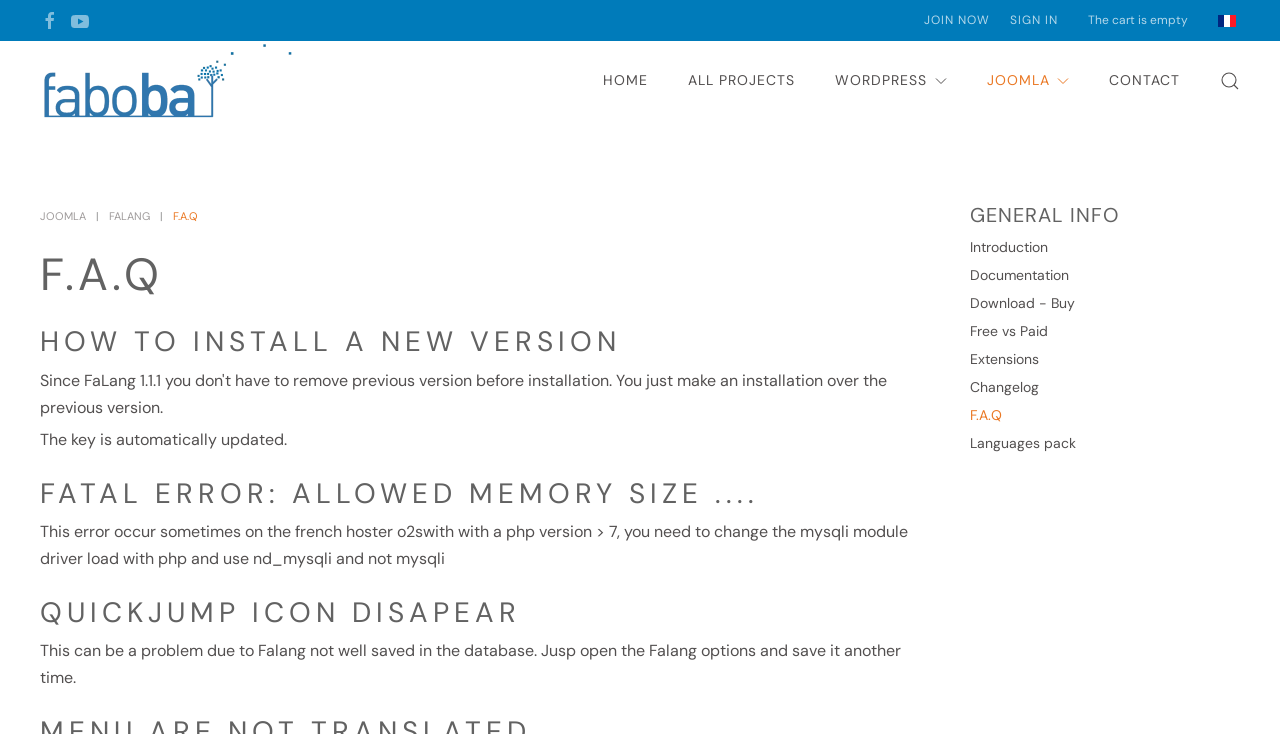Pinpoint the bounding box coordinates of the element that must be clicked to accomplish the following instruction: "View F.A.Q". The coordinates should be in the format of four float numbers between 0 and 1, i.e., [left, top, right, bottom].

[0.031, 0.338, 0.727, 0.412]